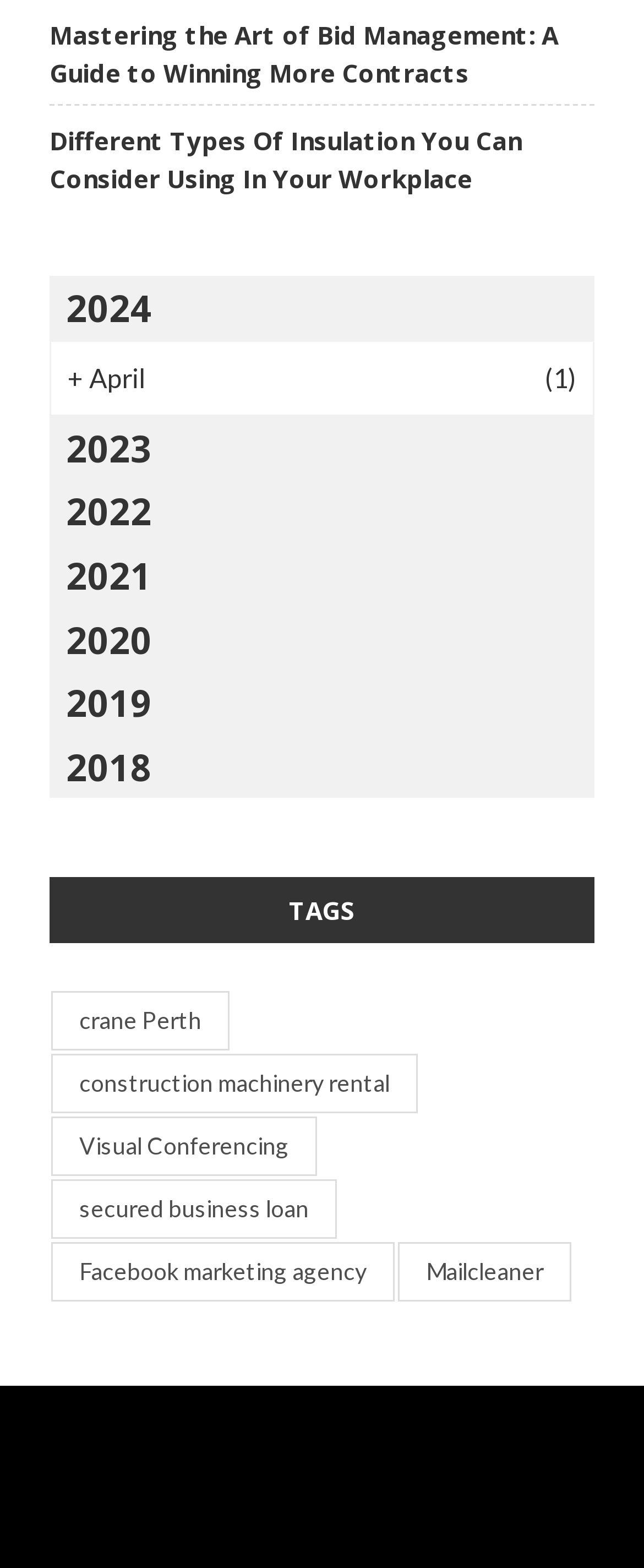Provide the bounding box coordinates of the UI element this sentence describes: "crane Perth".

[0.079, 0.633, 0.356, 0.671]